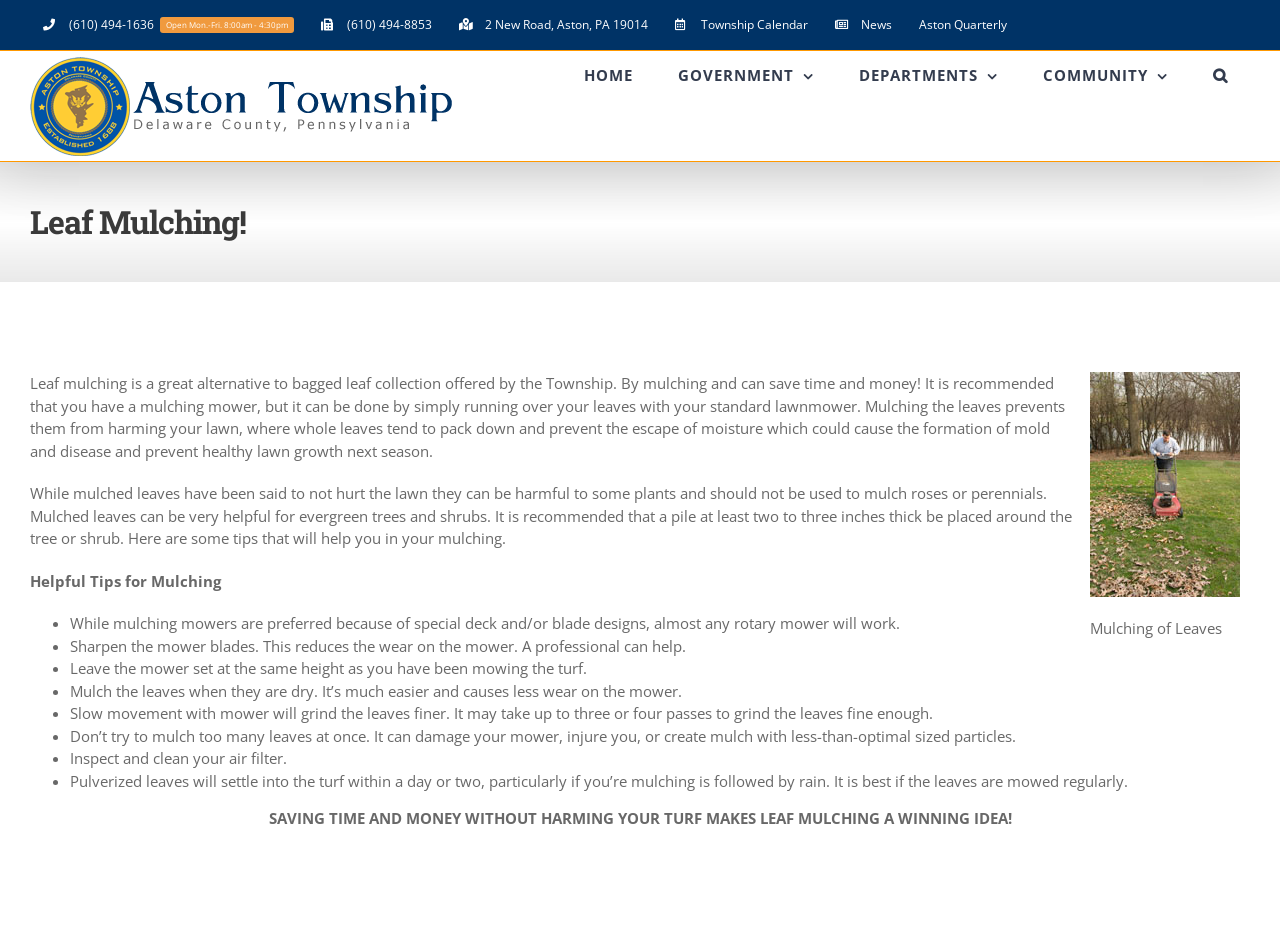Using the webpage screenshot, locate the HTML element that fits the following description and provide its bounding box: "alt="Official Aston Township Website Logo"".

[0.023, 0.06, 0.354, 0.168]